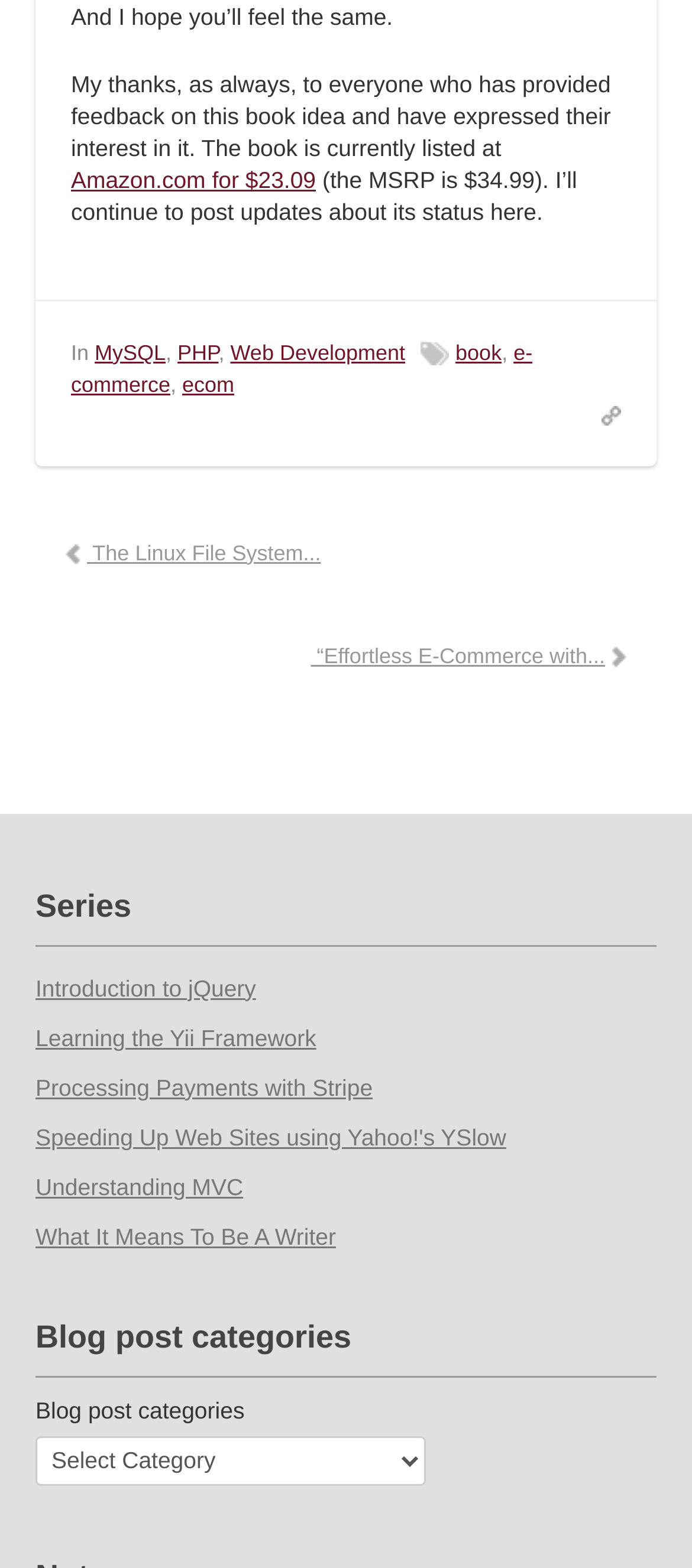Provide the bounding box coordinates of the HTML element this sentence describes: "“Effortless E-Commerce with...". The bounding box coordinates consist of four float numbers between 0 and 1, i.e., [left, top, right, bottom].

[0.411, 0.385, 0.949, 0.451]